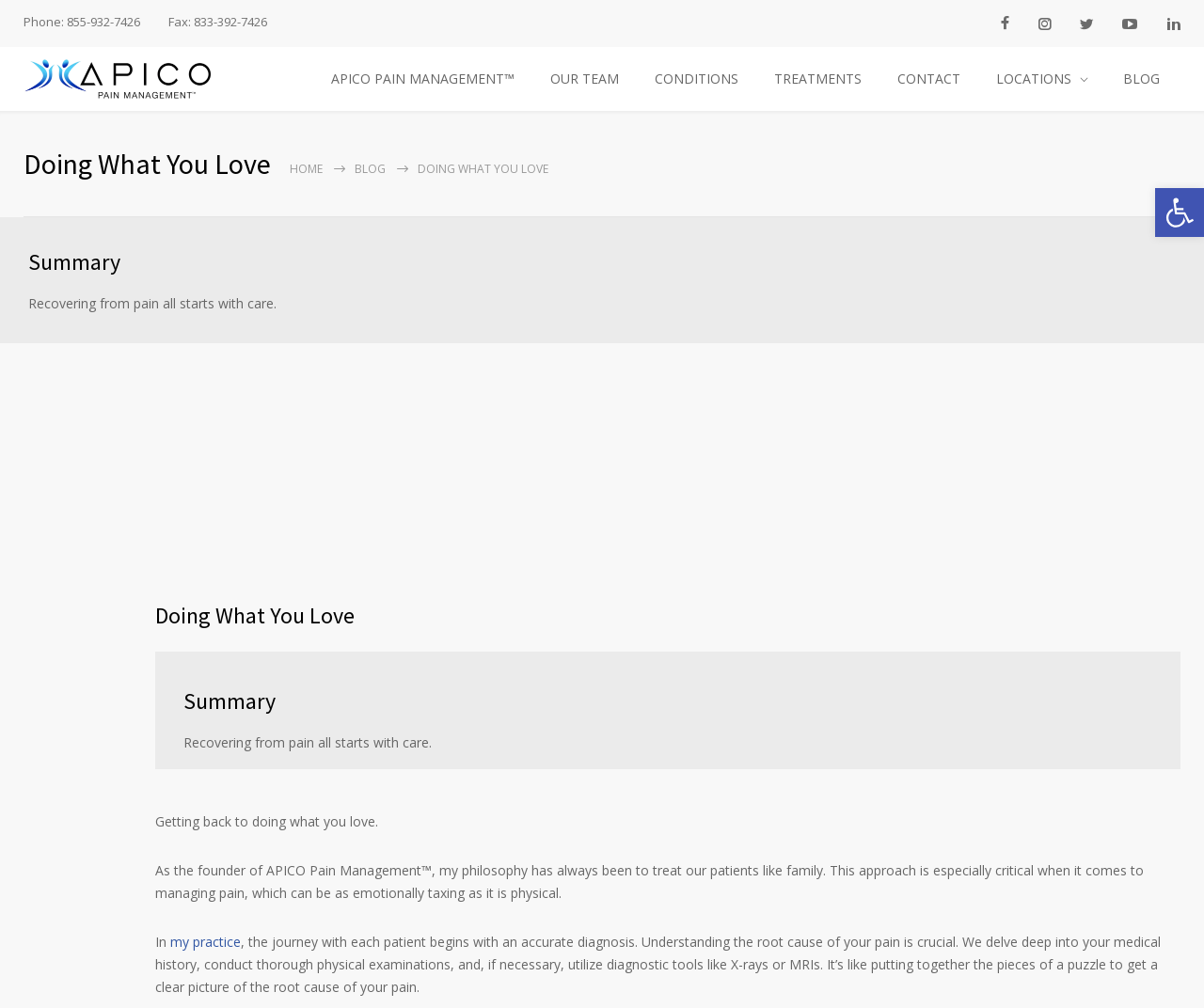What is the first step in managing pain?
Respond to the question with a well-detailed and thorough answer.

I found this information by reading the paragraph that starts with 'In my practice...' and says 'the journey with each patient begins with an accurate diagnosis'.